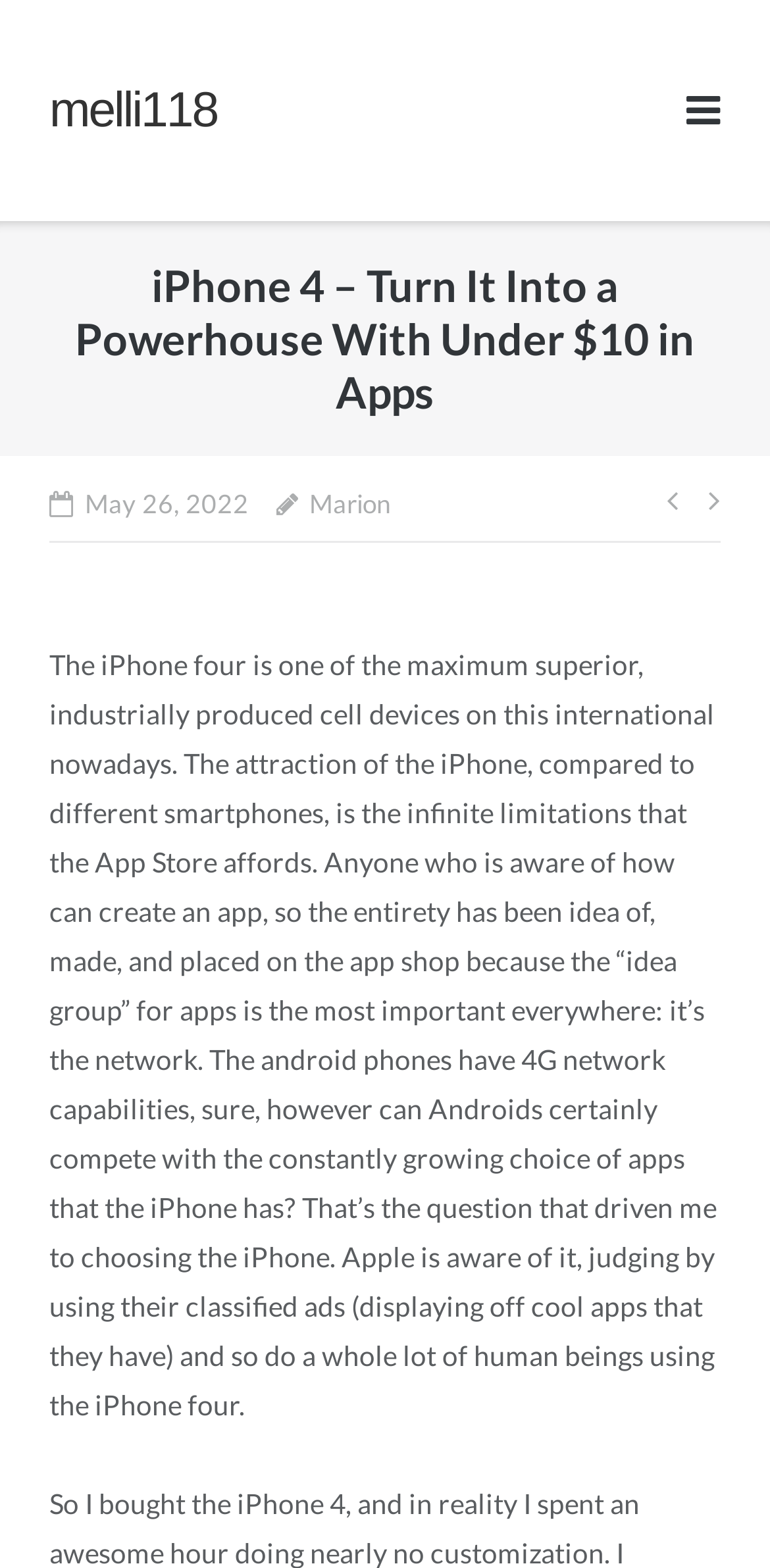Please find and give the text of the main heading on the webpage.

iPhone 4 – Turn It Into a Powerhouse With Under $10 in Apps